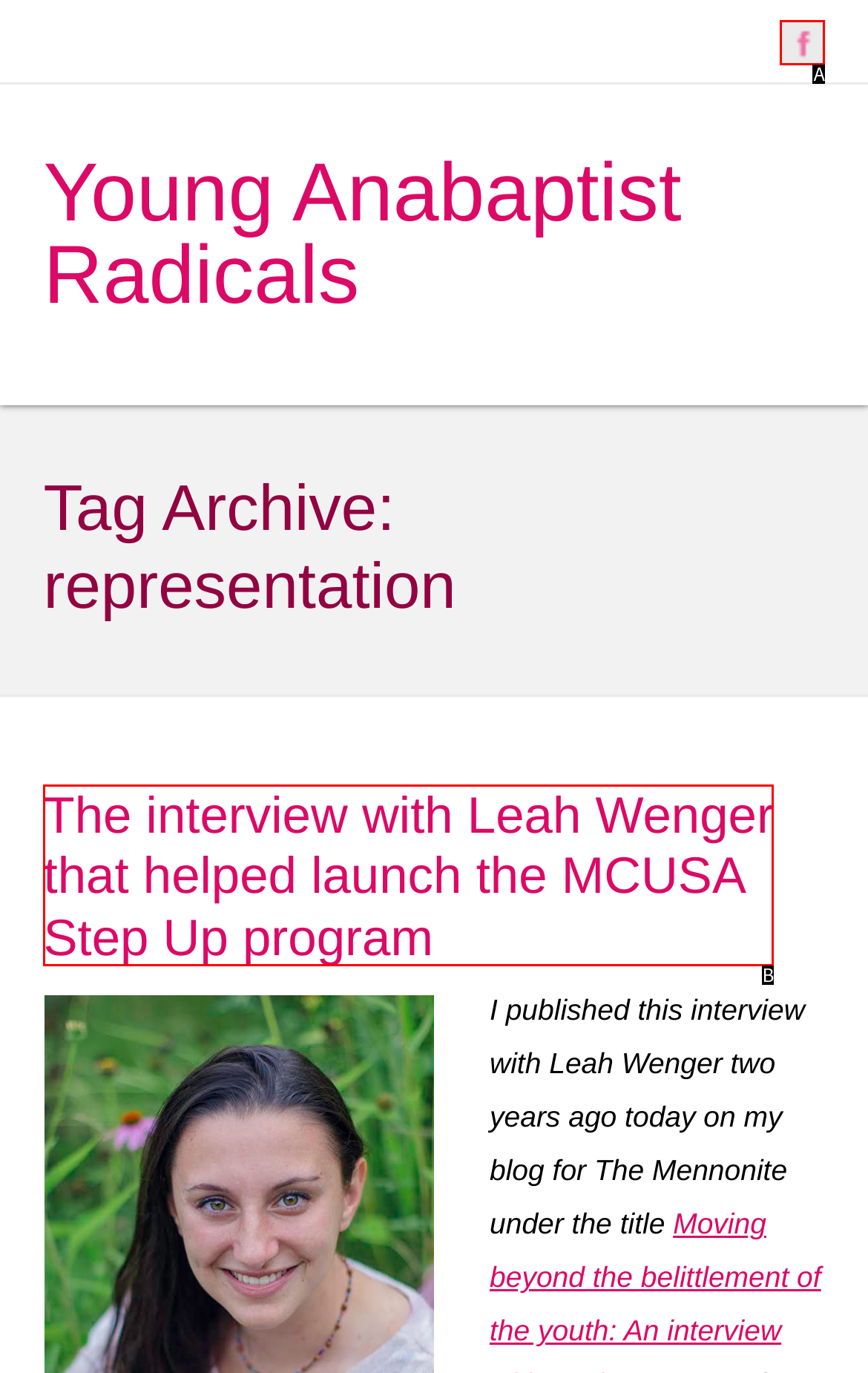Please determine which option aligns with the description: alt="Facebook". Respond with the option’s letter directly from the available choices.

A